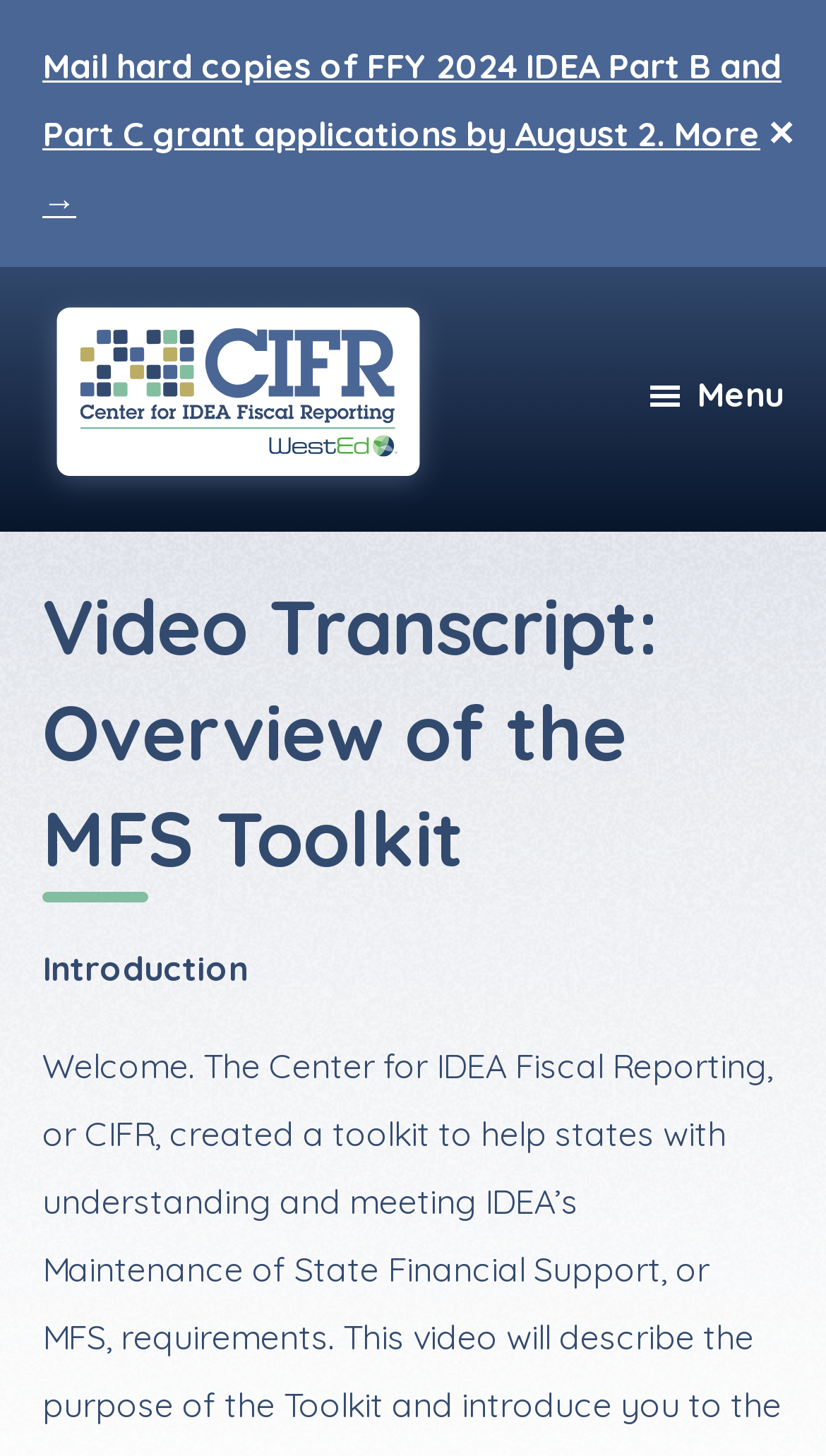Identify the webpage's primary heading and generate its text.

Video Transcript: Overview of the MFS Toolkit